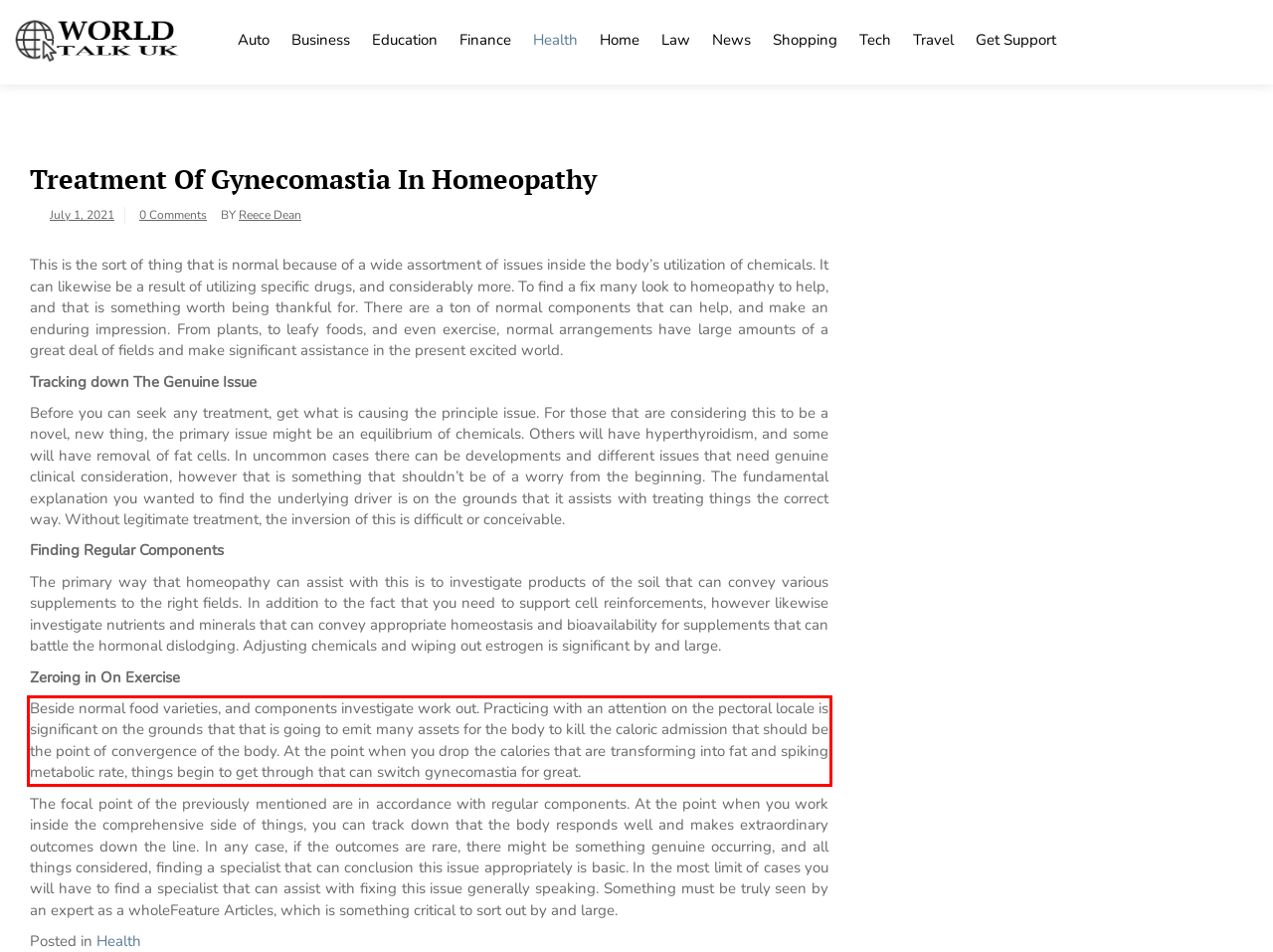Given the screenshot of a webpage, identify the red rectangle bounding box and recognize the text content inside it, generating the extracted text.

Beside normal food varieties, and components investigate work out. Practicing with an attention on the pectoral locale is significant on the grounds that that is going to emit many assets for the body to kill the caloric admission that should be the point of convergence of the body. At the point when you drop the calories that are transforming into fat and spiking metabolic rate, things begin to get through that can switch gynecomastia for great.